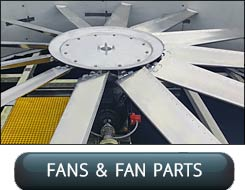Please provide a one-word or short phrase answer to the question:
What is the purpose of the fan in mechanical systems?

Cooling